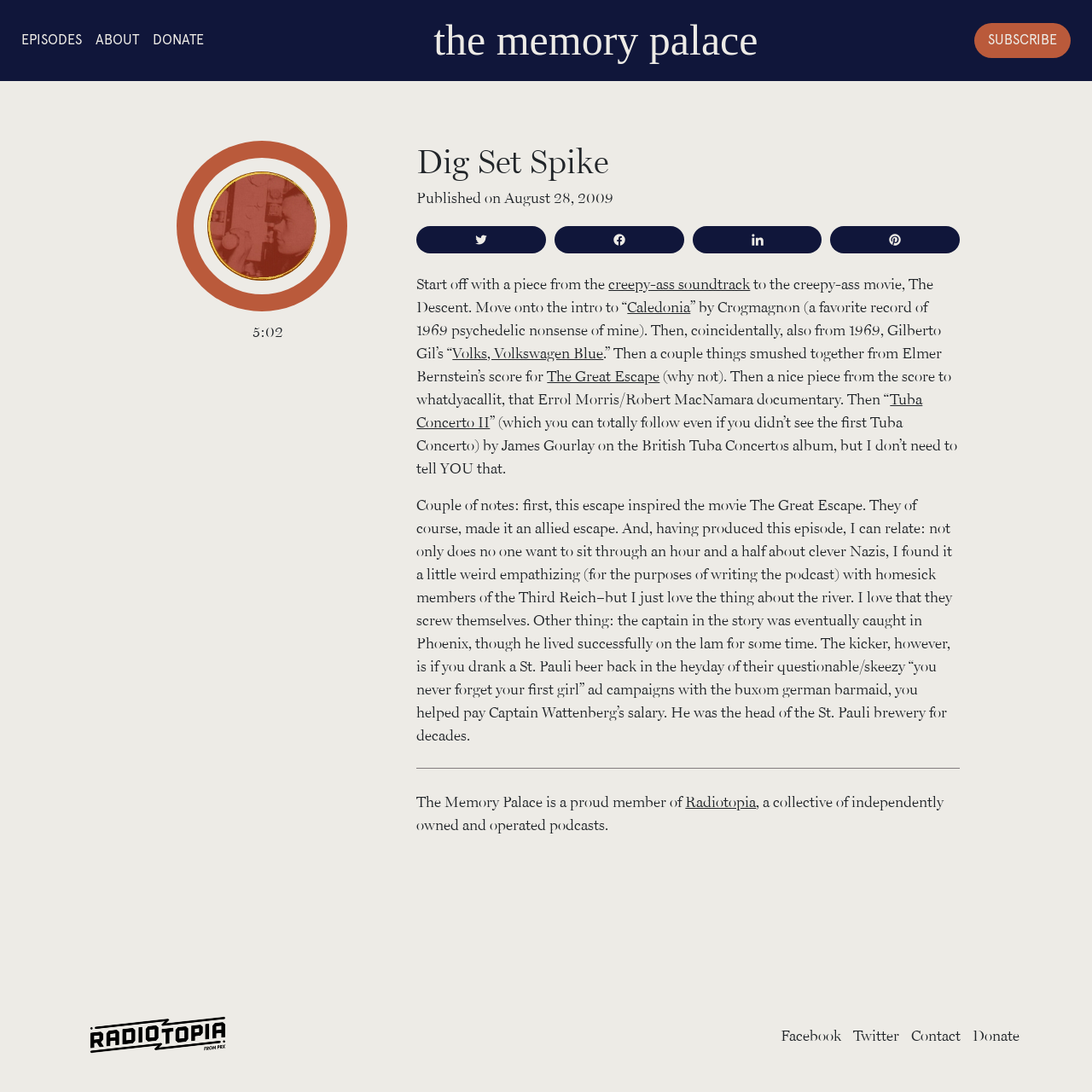Write an exhaustive caption that covers the webpage's main aspects.

This webpage is about a podcast called "The Memory Palace" and appears to be an episode page. At the top, there are five links: "EPISODES", "ABOUT", "DONATE", "the memory palace", and "SUBSCRIBE". 

Below these links, the main content area begins. On the left side, there is a link with no text, and to its right, there is a "5:02" timestamp. 

The main article section starts with a heading "Dig Set Spike" and a publication date "Published on August 28, 2009". Below this, there are four social media links: "N Tweet", "k Share", "s Share", and "A Pin". 

The main content of the article is a descriptive text about the podcast episode. It starts with a mention of the soundtrack from the movie "The Descent" and then moves on to discuss various music pieces and their origins. The text is divided into paragraphs and includes several links to specific songs, albums, and movies.

At the bottom of the article, there is a section that mentions "The Memory Palace" is a proud member of "Radiotopia", a collective of independently owned and operated podcasts.

Finally, at the very bottom of the page, there are five links: an empty link, "Facebook", "Twitter", "Contact", and "Donate".